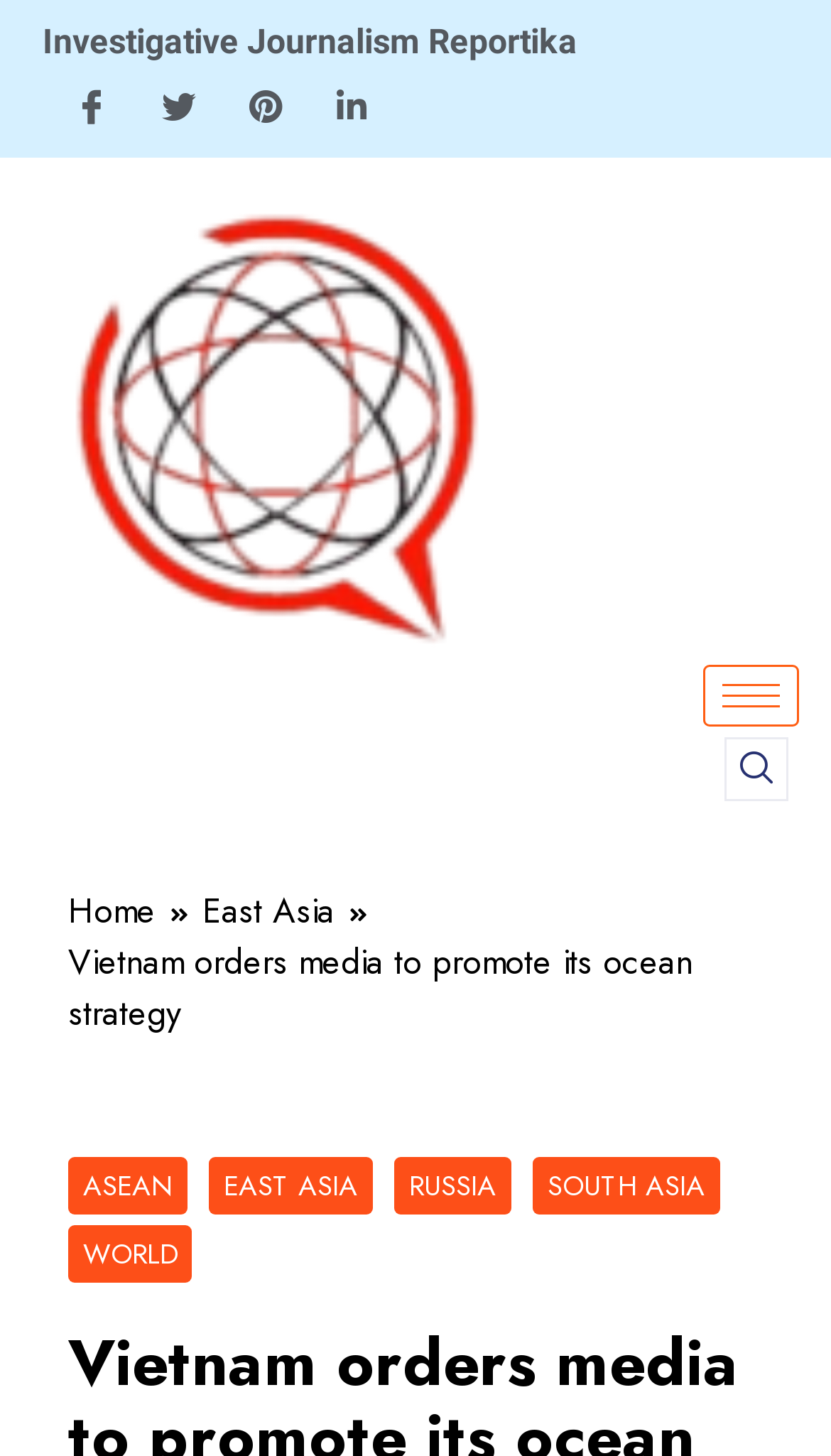Analyze the image and answer the question with as much detail as possible: 
How many categories are available for news articles?

I examined the links below the breadcrumbs navigation and found that there are 5 categories available for news articles, which are 'ASEAN', 'EAST ASIA', 'RUSSIA', 'SOUTH ASIA', and 'WORLD'.